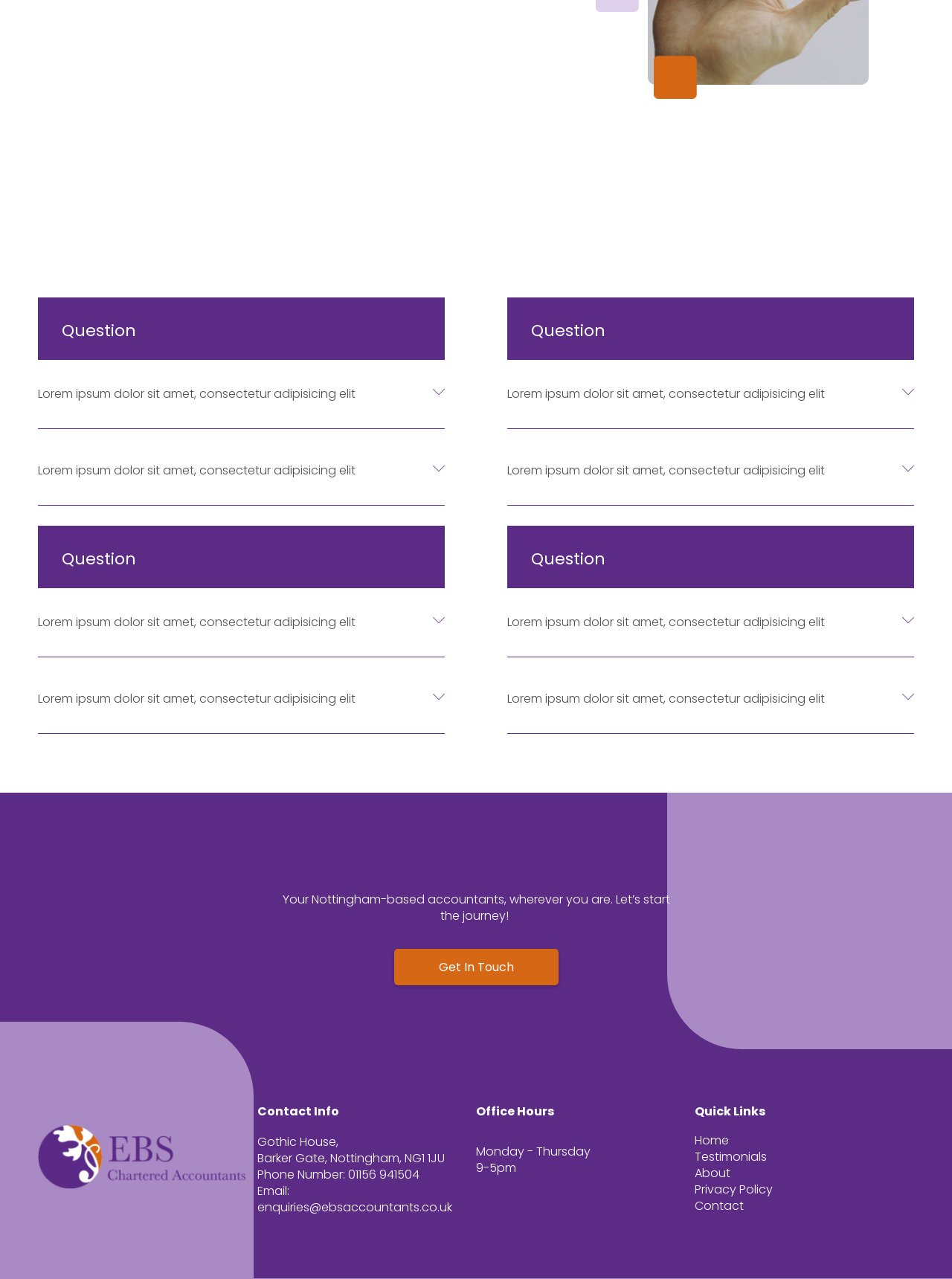Identify the bounding box coordinates for the element you need to click to achieve the following task: "Click the 'Home' link". Provide the bounding box coordinates as four float numbers between 0 and 1, in the form [left, top, right, bottom].

[0.73, 0.886, 0.96, 0.899]